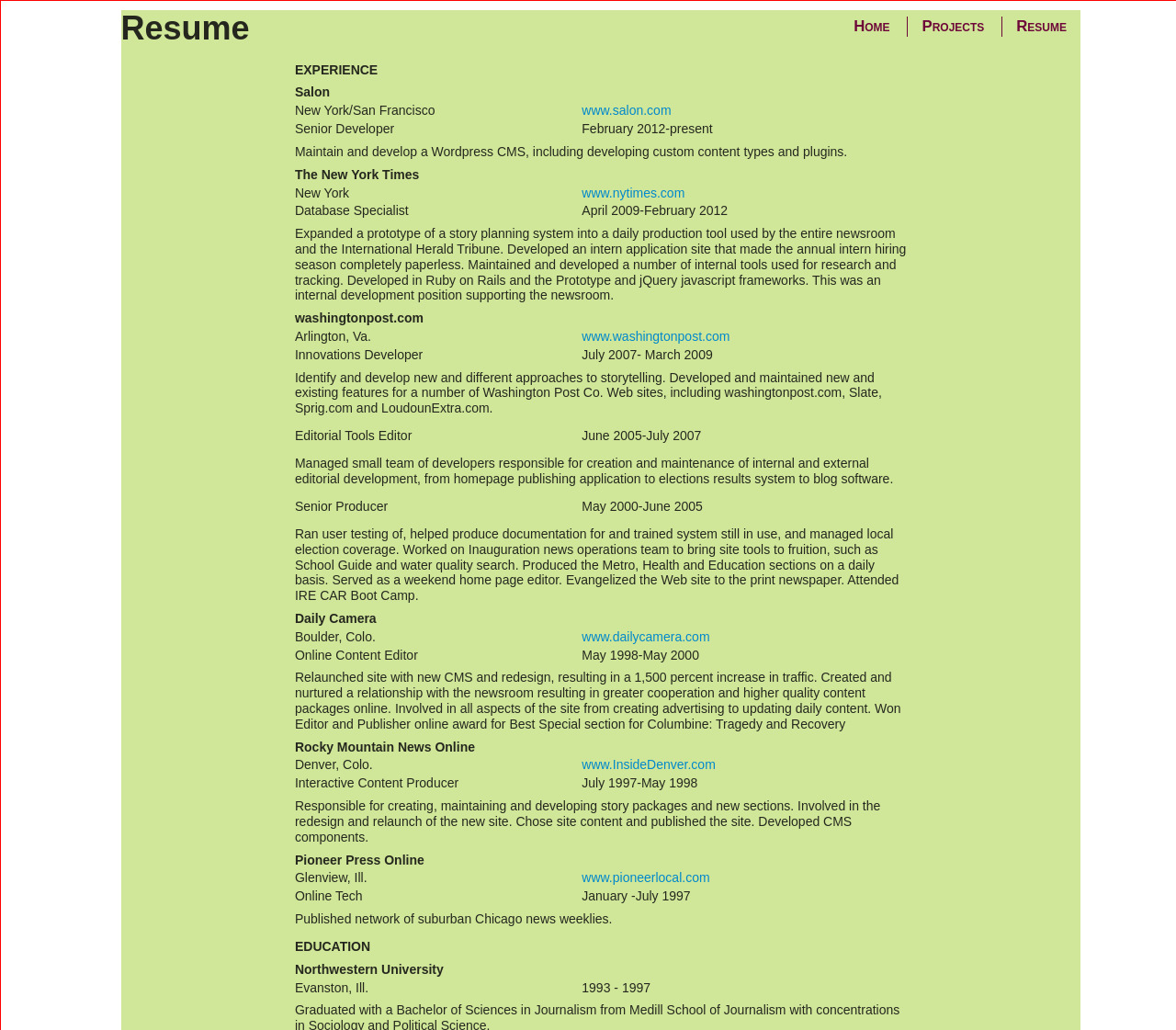Could you provide the bounding box coordinates for the portion of the screen to click to complete this instruction: "Explore washingtonpost.com"?

[0.495, 0.319, 0.621, 0.334]